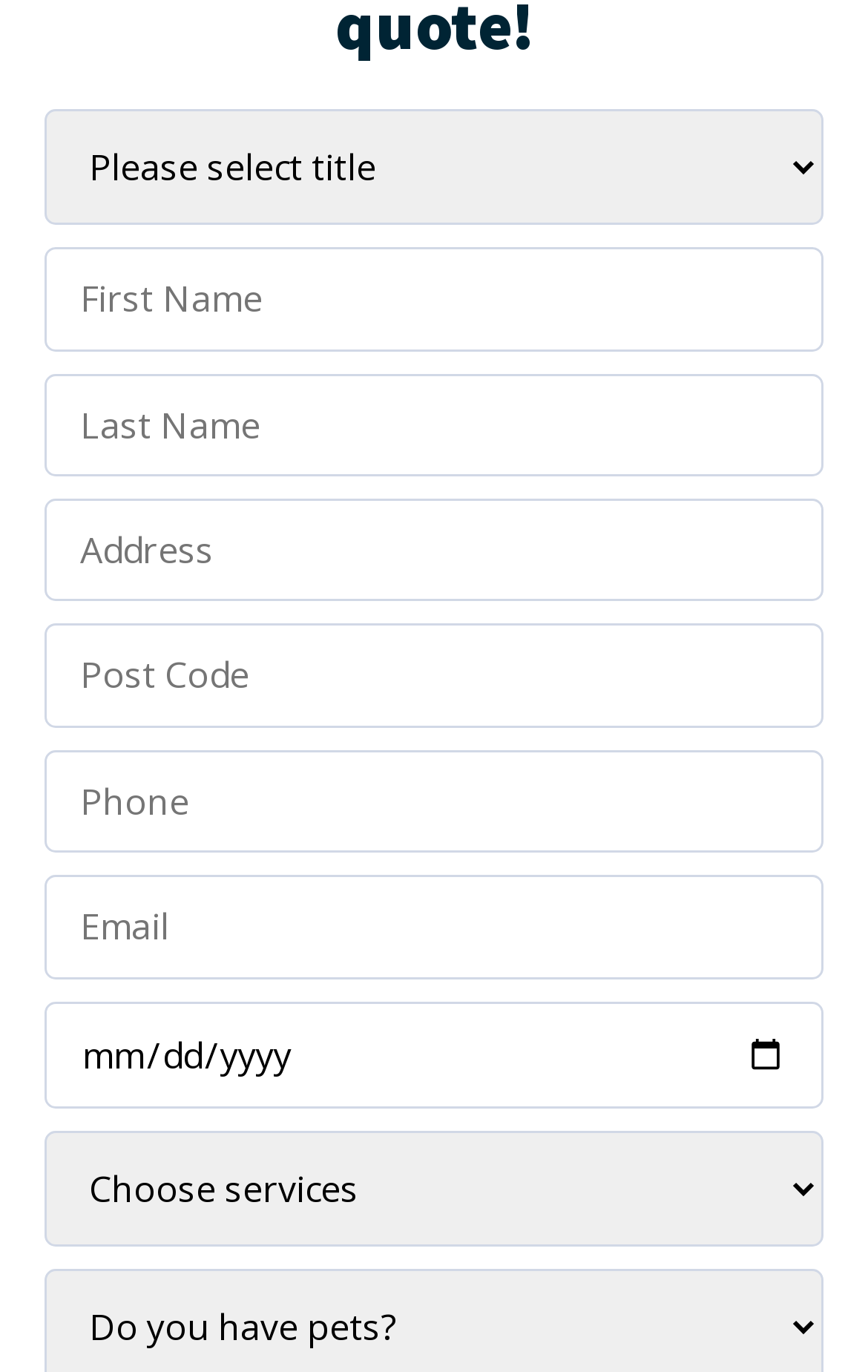Please locate the bounding box coordinates of the element that needs to be clicked to achieve the following instruction: "open the date picker". The coordinates should be four float numbers between 0 and 1, i.e., [left, top, right, bottom].

[0.856, 0.752, 0.908, 0.785]